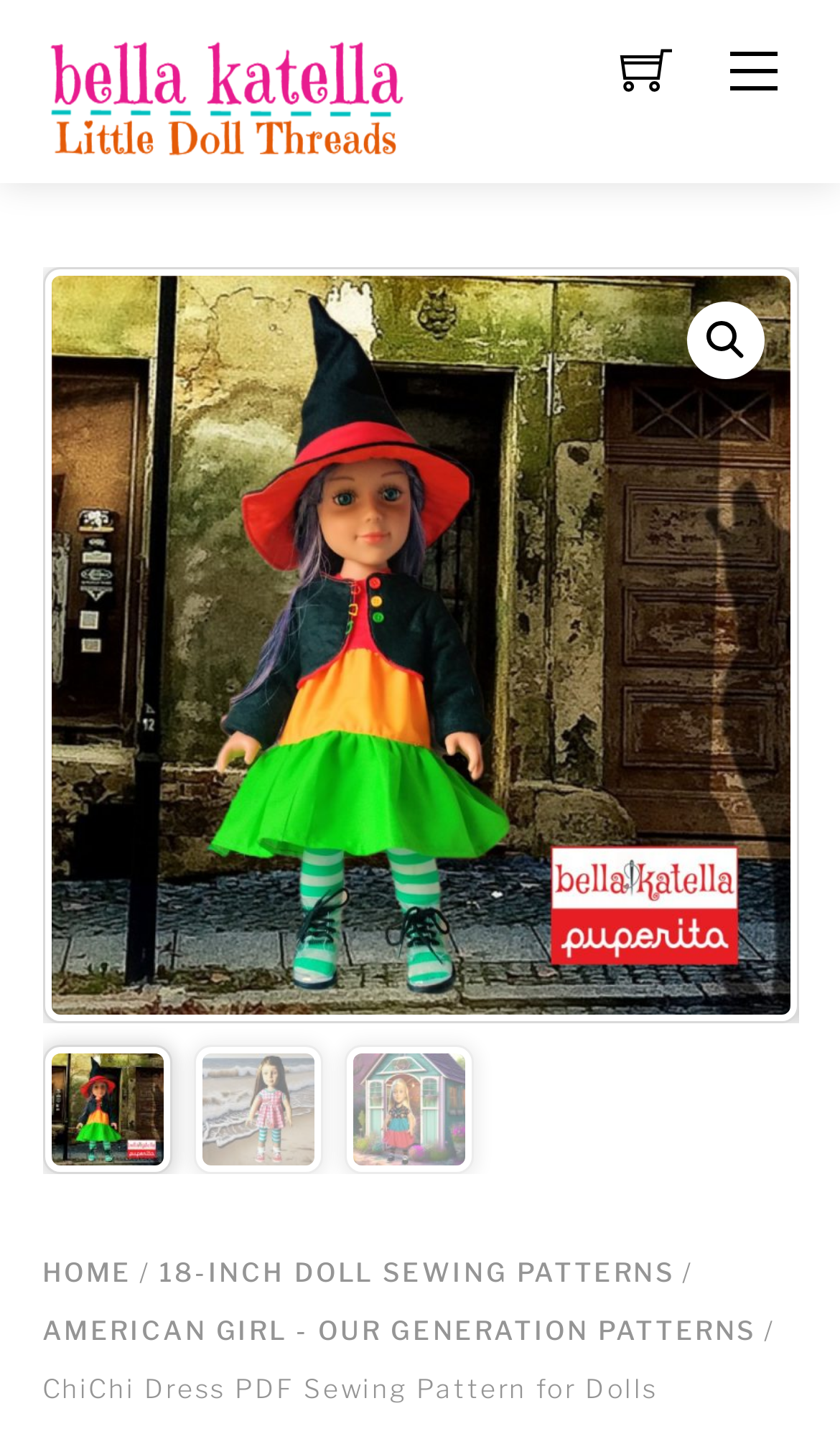Please identify the bounding box coordinates of the element I should click to complete this instruction: 'View shopping cart'. The coordinates should be given as four float numbers between 0 and 1, like this: [left, top, right, bottom].

[0.714, 0.018, 0.822, 0.081]